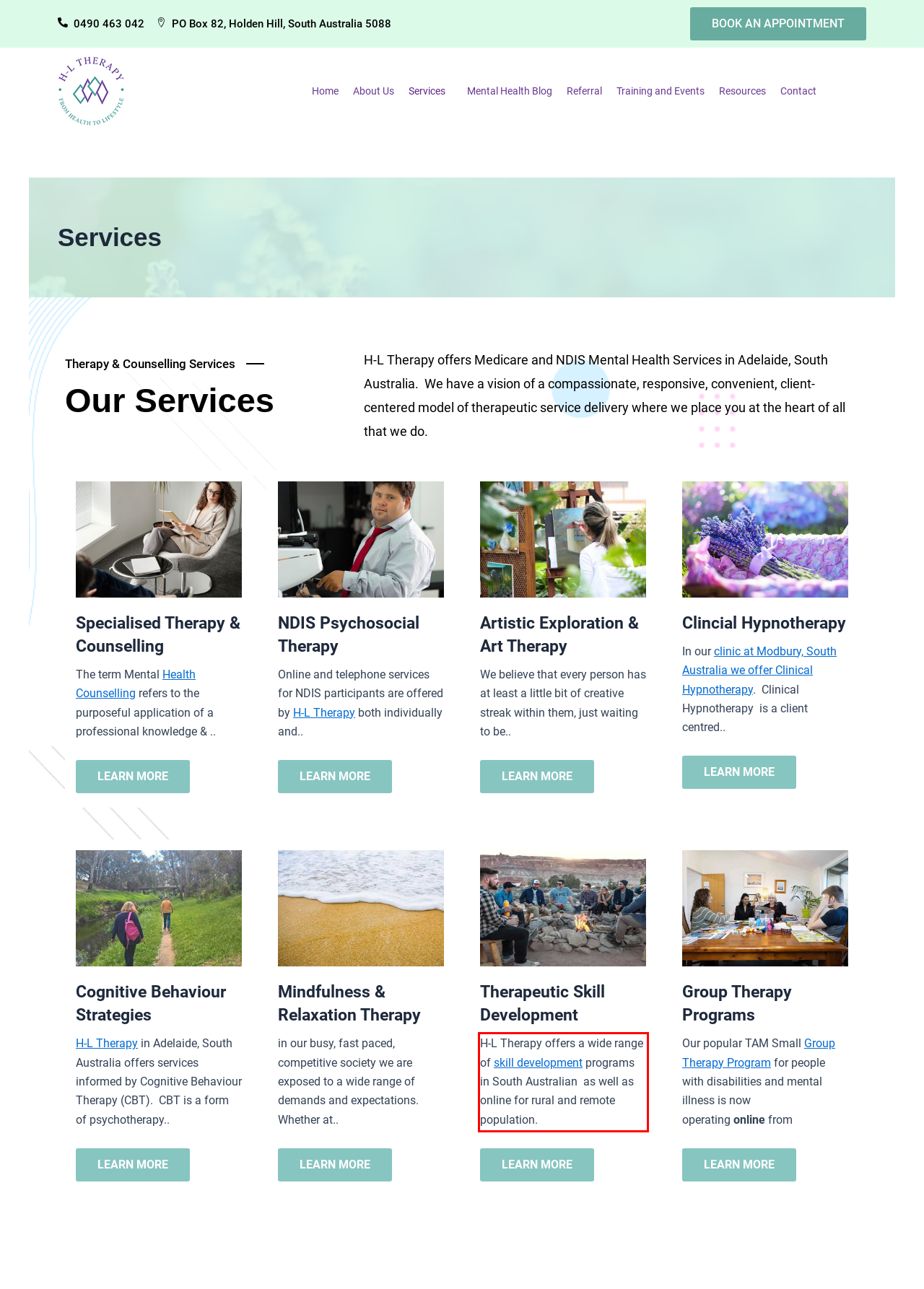You have a screenshot of a webpage with a UI element highlighted by a red bounding box. Use OCR to obtain the text within this highlighted area.

H-L Therapy offers a wide range of skill development programs in South Australian as well as online for rural and remote population.